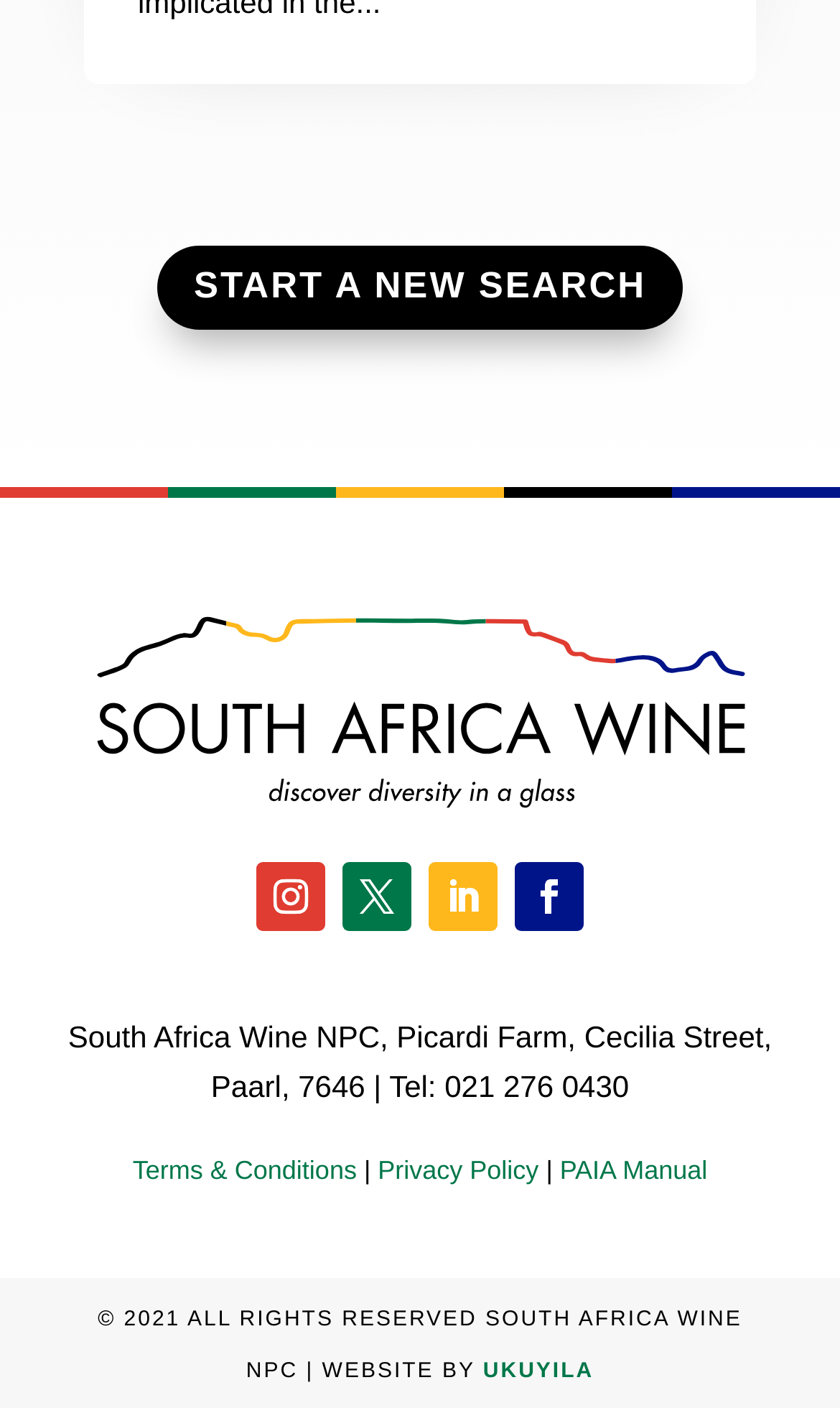Provide a brief response to the question below using a single word or phrase: 
What is the phone number of South Africa Wine NPC?

021 276 0430